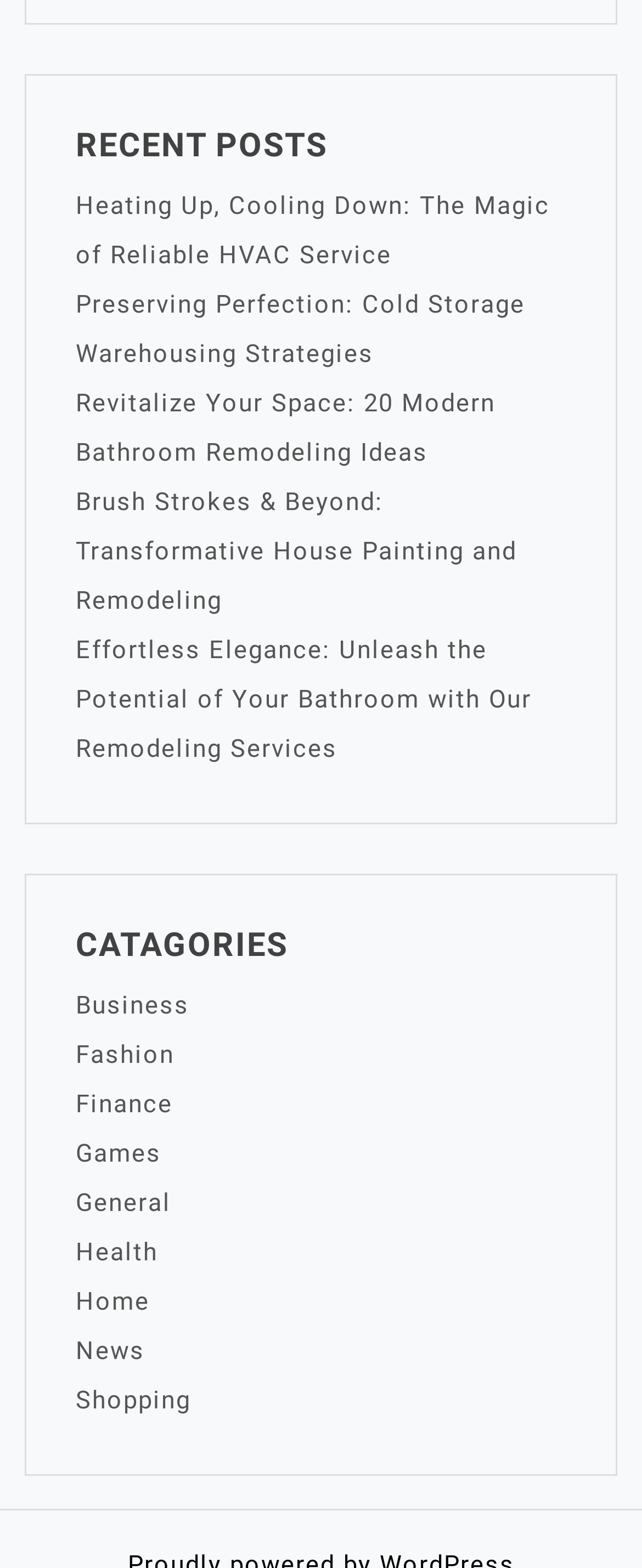Please specify the bounding box coordinates of the element that should be clicked to execute the given instruction: 'browse business category'. Ensure the coordinates are four float numbers between 0 and 1, expressed as [left, top, right, bottom].

[0.118, 0.632, 0.295, 0.65]